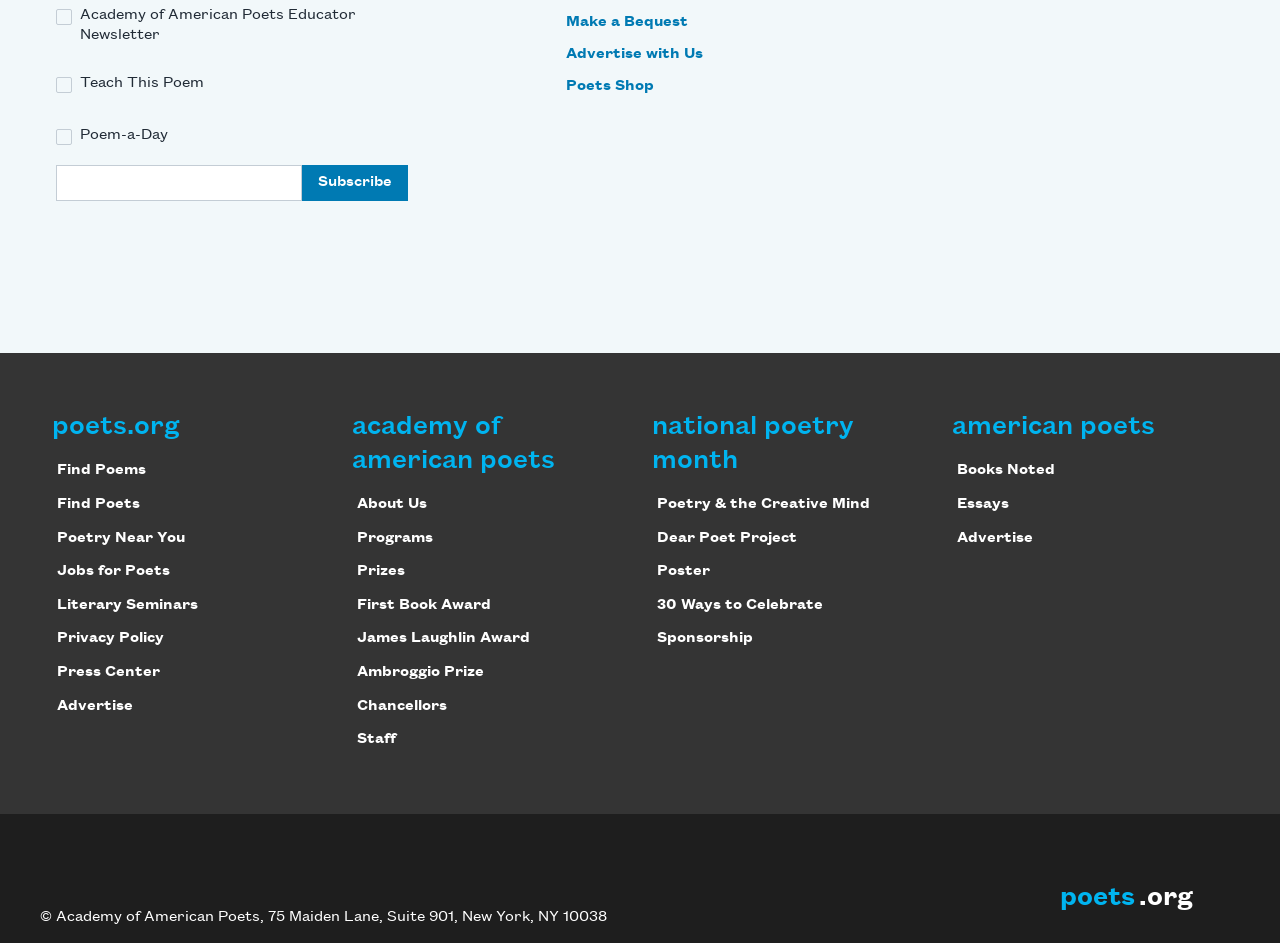Give the bounding box coordinates for the element described as: "Make a Bequest".

[0.442, 0.014, 0.538, 0.031]